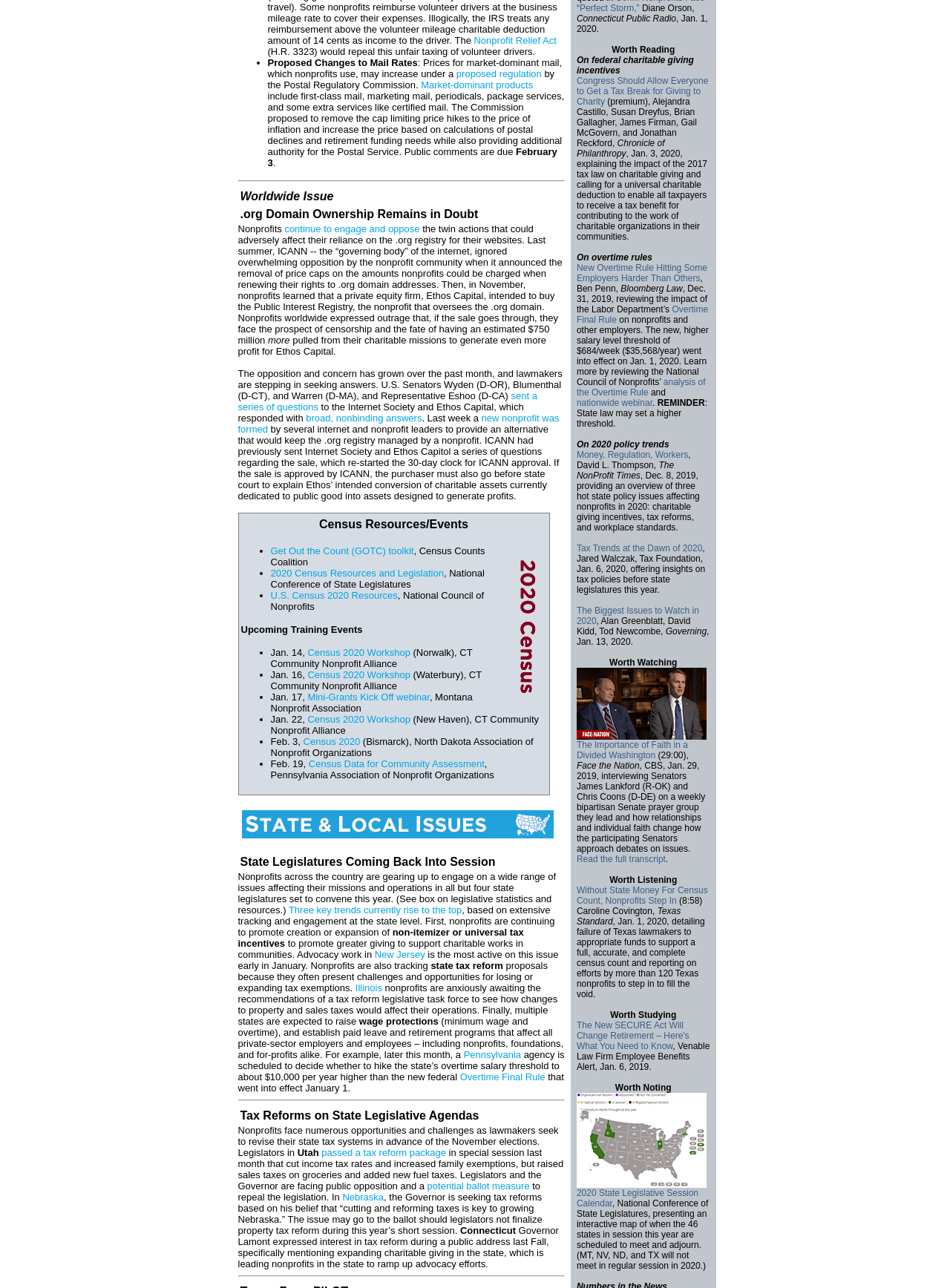Using details from the image, please answer the following question comprehensively:
How many state legislatures are set to convene this year?

The webpage states that all but four state legislatures are set to convene this year, indicating that most state legislatures will be in session and that nonprofits need to be prepared to engage on various issues affecting their missions and operations.